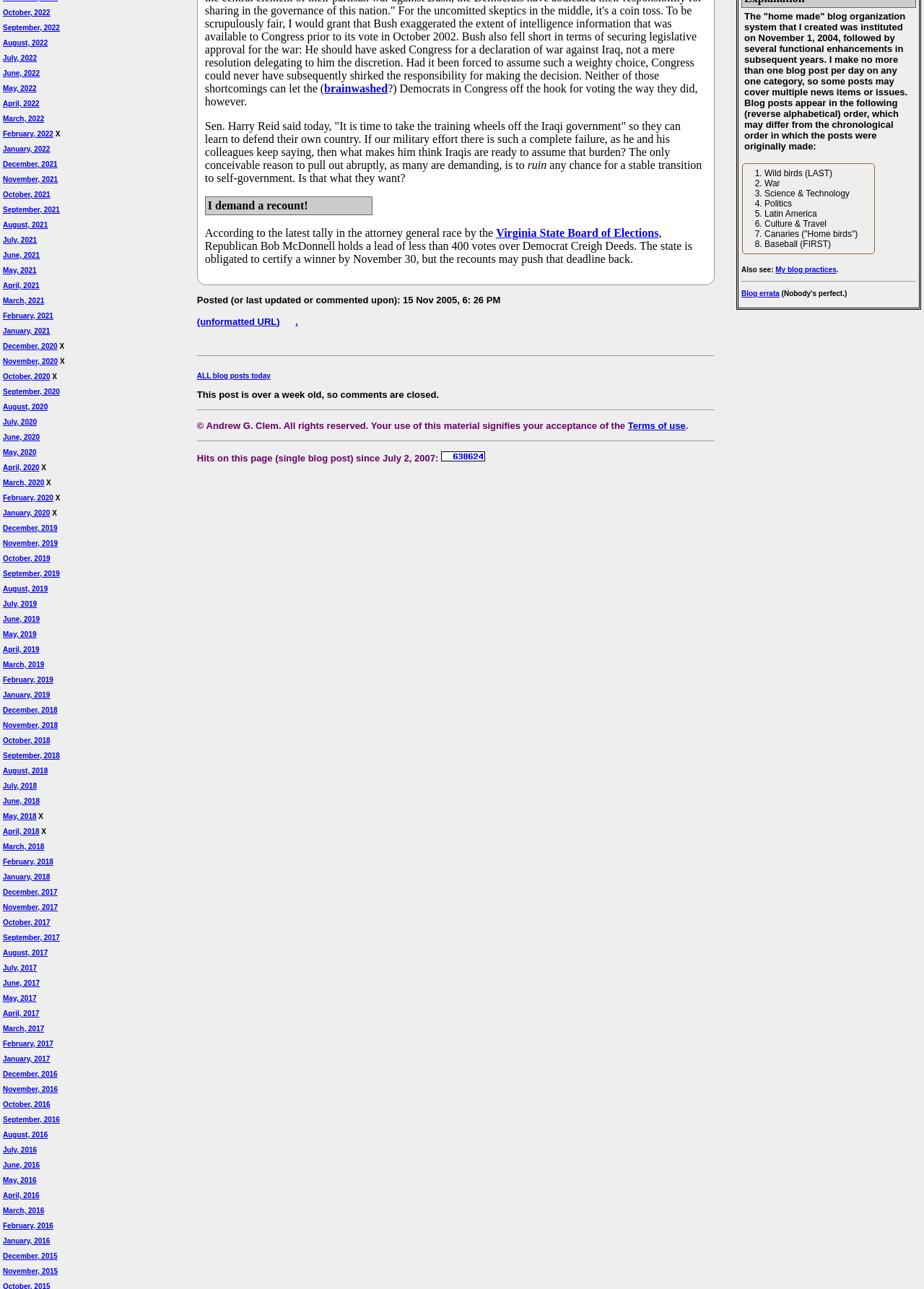Find the bounding box of the UI element described as follows: "ALL blog posts today".

[0.213, 0.289, 0.293, 0.295]